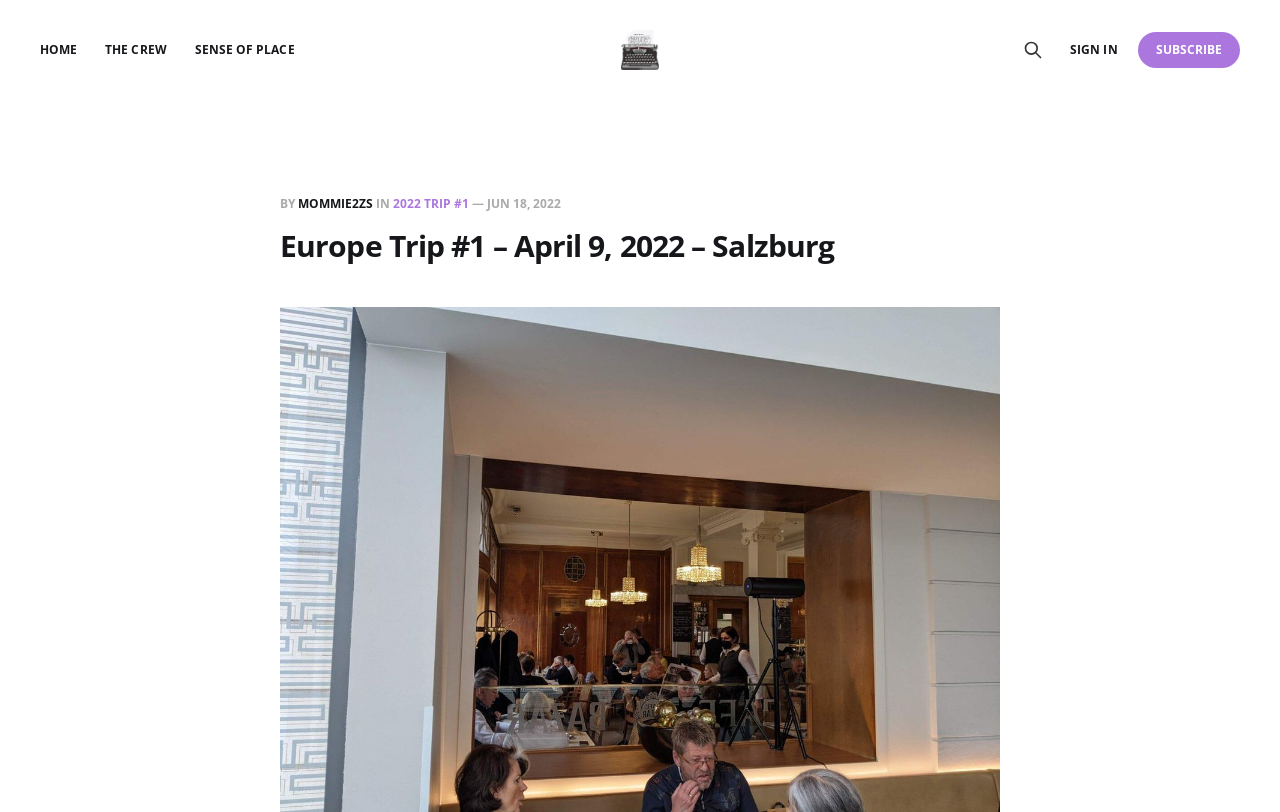Please answer the following question as detailed as possible based on the image: 
What is the name of the cafe mentioned?

The webpage mentions 'We started the day with an outing to Cafe Bazar...' which indicates that Cafe Bazar is the name of the cafe they visited.